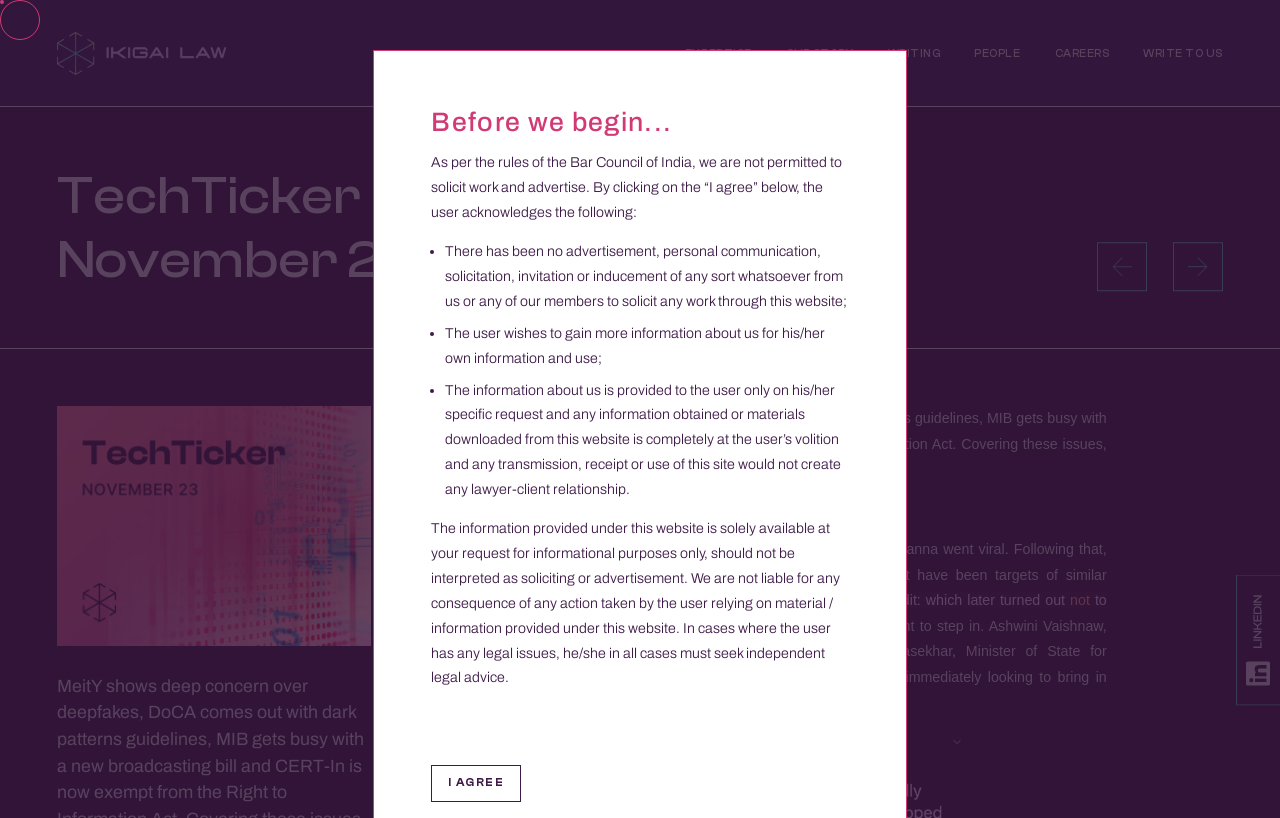Locate the bounding box coordinates of the element that should be clicked to fulfill the instruction: "Read the article about deepfakes".

[0.318, 0.613, 0.562, 0.632]